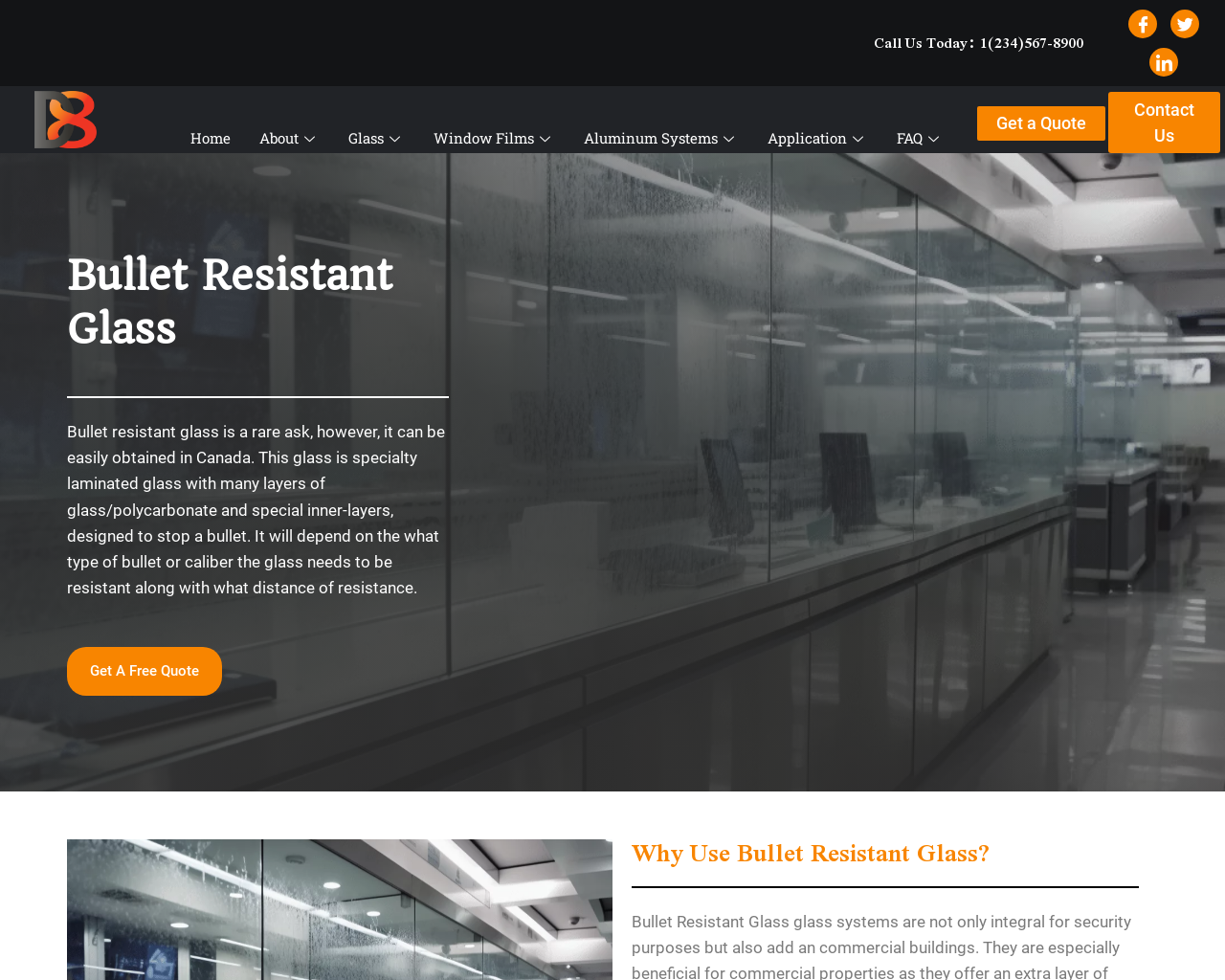Generate a detailed explanation of the webpage's features and information.

The webpage is about bullet resistant glass, a specialty laminated glass designed to stop bullets. At the top right corner, there is a call-to-action "Call Us Today" with a phone number. Below it, there are social media links to Facebook, Twitter, and LinkedIn. On the top left, there is a navigation menu with links to "Home", "About", "Glass", "Window Films", "Aluminum Systems", "Application", and "FAQ". 

Below the navigation menu, there is a prominent heading "Bullet Resistant Glass" followed by a descriptive paragraph explaining what bullet resistant glass is and its features. The paragraph is positioned at the top center of the page. 

To the right of the paragraph, there is a "Get a Quote" button. At the bottom right corner, there is a "Contact Us" link. 

Further down the page, there is a link to "Get A Free Quote" positioned below the descriptive paragraph. Finally, there is a section with a heading "Why Use Bullet Resistant Glass?" located at the bottom center of the page.